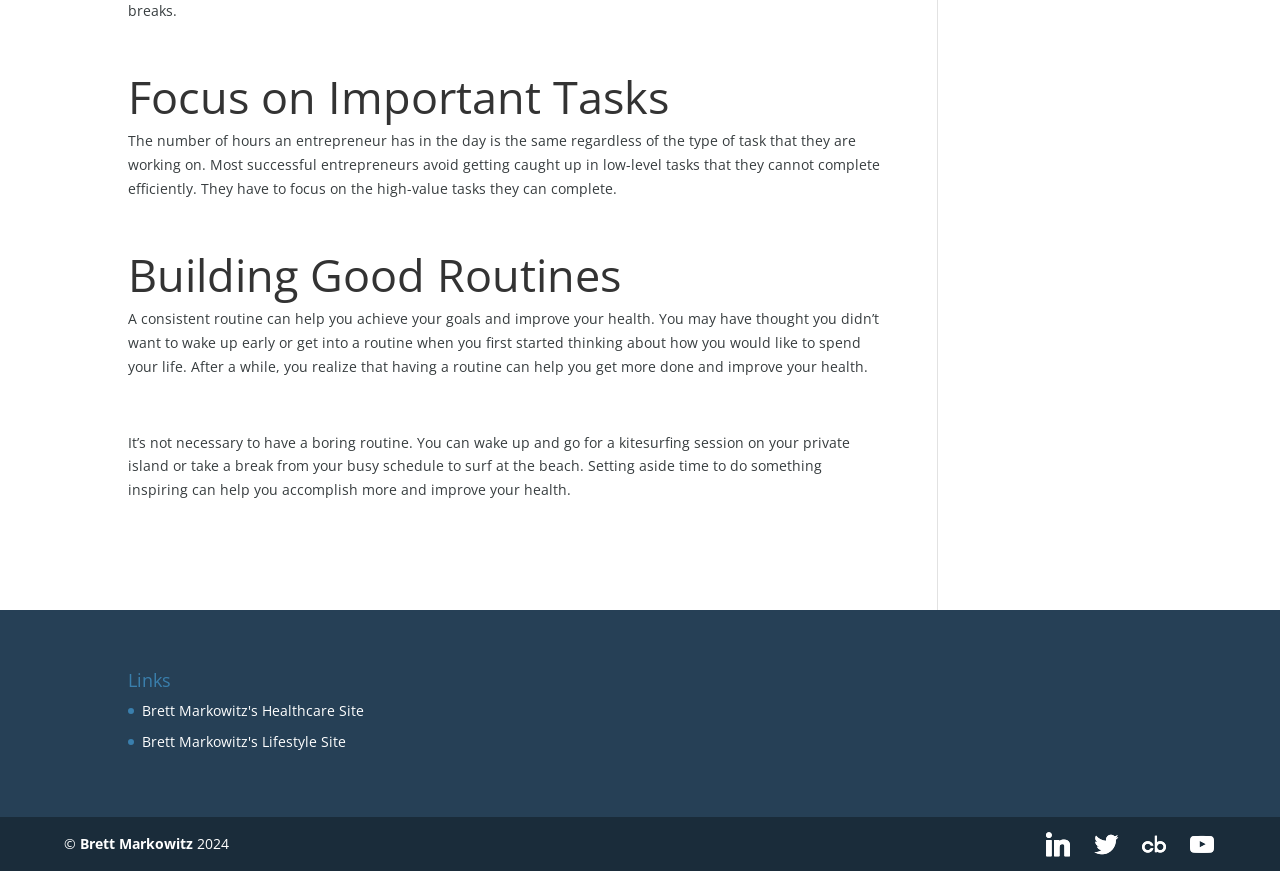Predict the bounding box coordinates of the UI element that matches this description: "YouTube". The coordinates should be in the format [left, top, right, bottom] with each value between 0 and 1.

[0.923, 0.957, 0.955, 0.984]